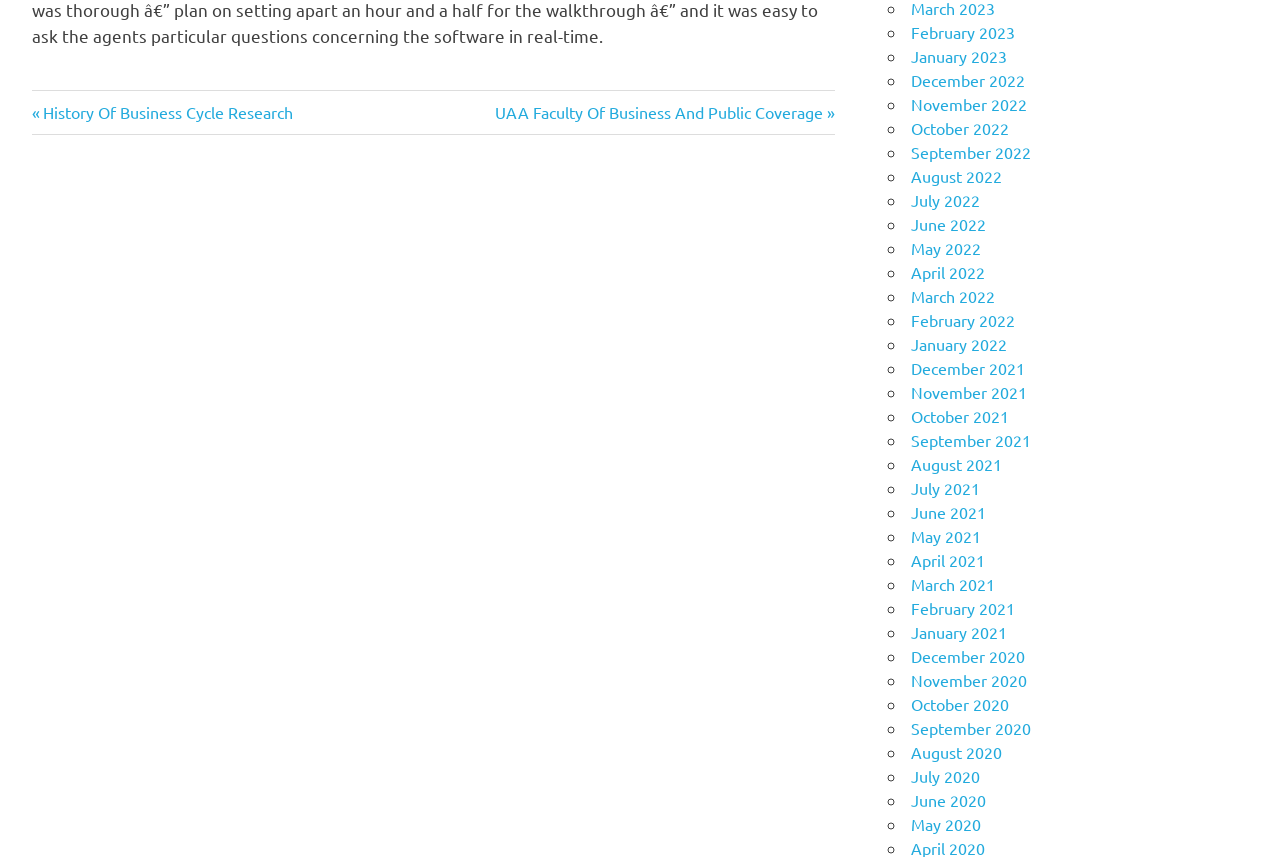Please specify the bounding box coordinates of the region to click in order to perform the following instruction: "Learn about buying back and trading in old gear".

None